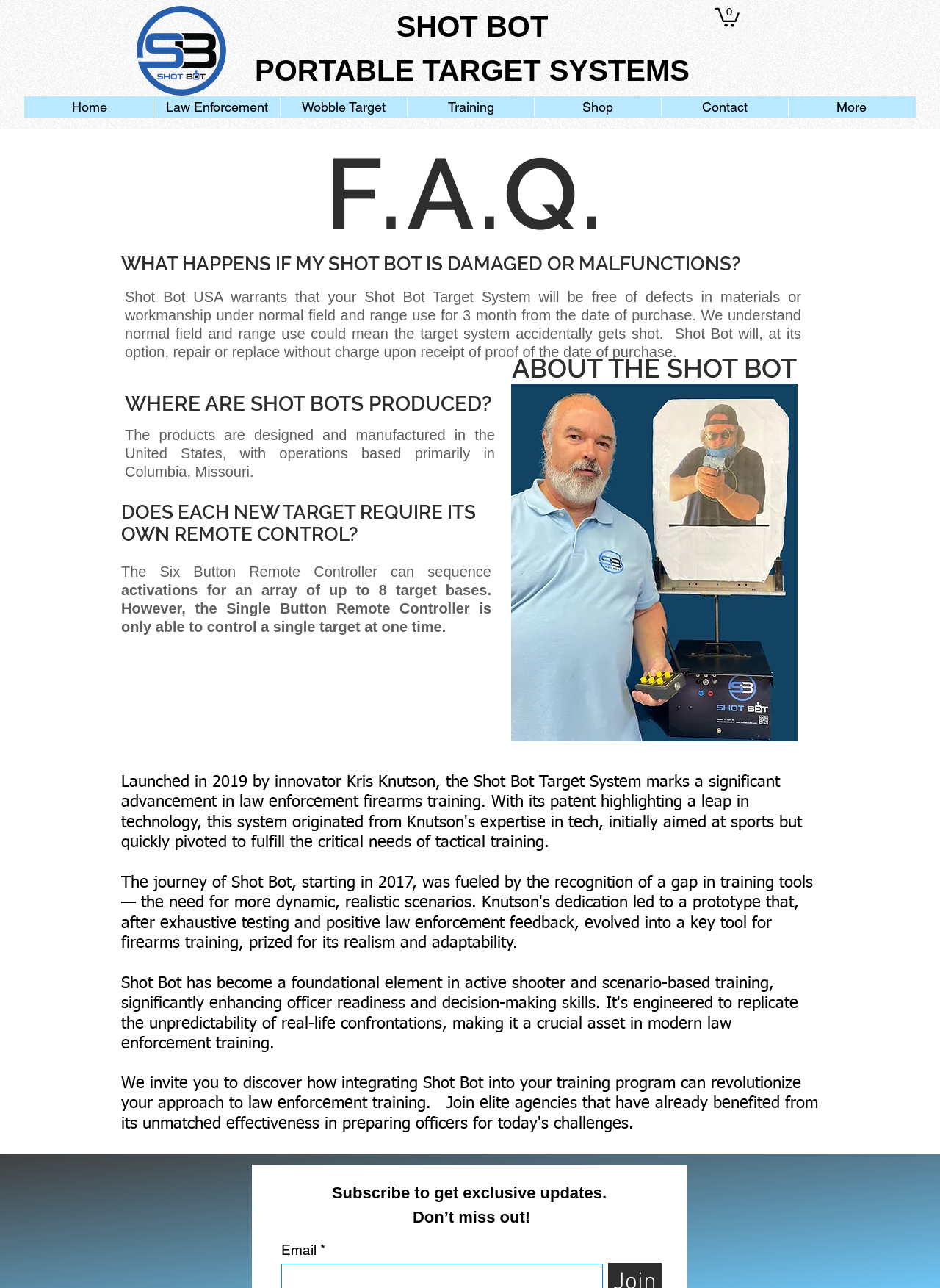Reply to the question below using a single word or brief phrase:
How many target bases can the Six Button Remote Controller sequence?

8